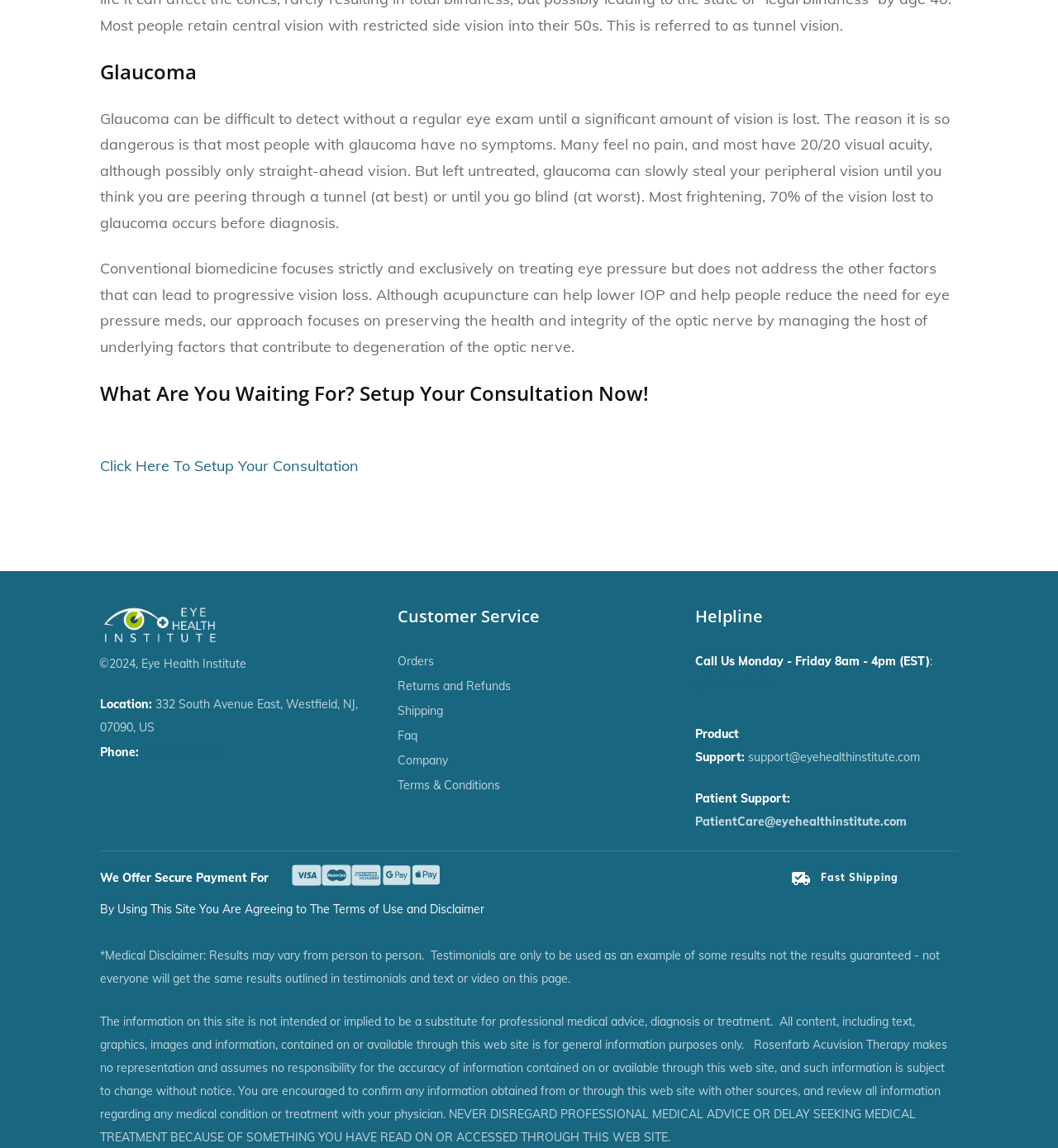Can you pinpoint the bounding box coordinates for the clickable element required for this instruction: "Search for a keyword"? The coordinates should be four float numbers between 0 and 1, i.e., [left, top, right, bottom].

None